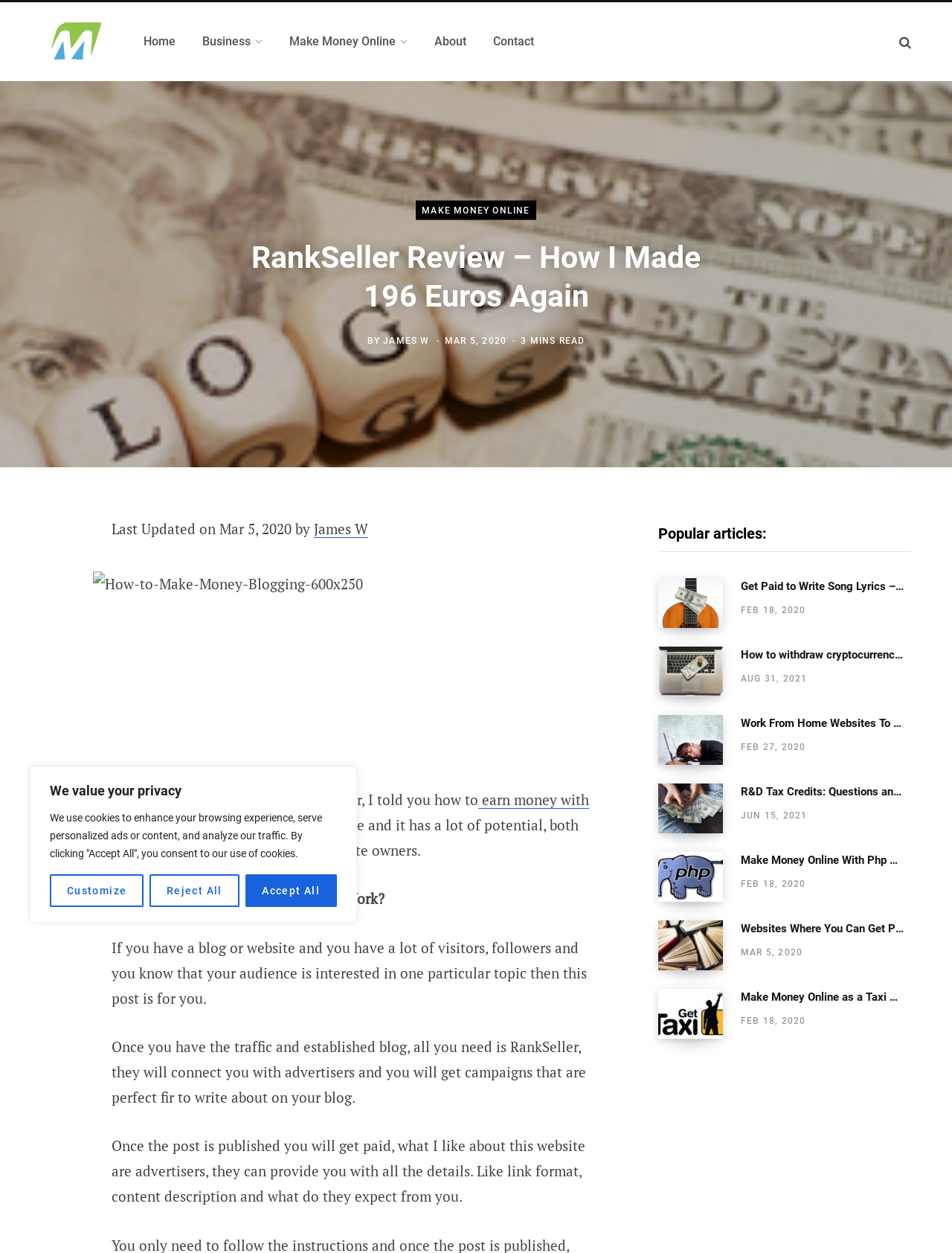What is the topic of the popular article with the image 'work-from-home-when-life-is-hard'?
Please provide a comprehensive answer based on the information in the image.

The popular article with the image 'work-from-home-when-life-is-hard' is about websites that can be used to work from home, especially when life is hard.